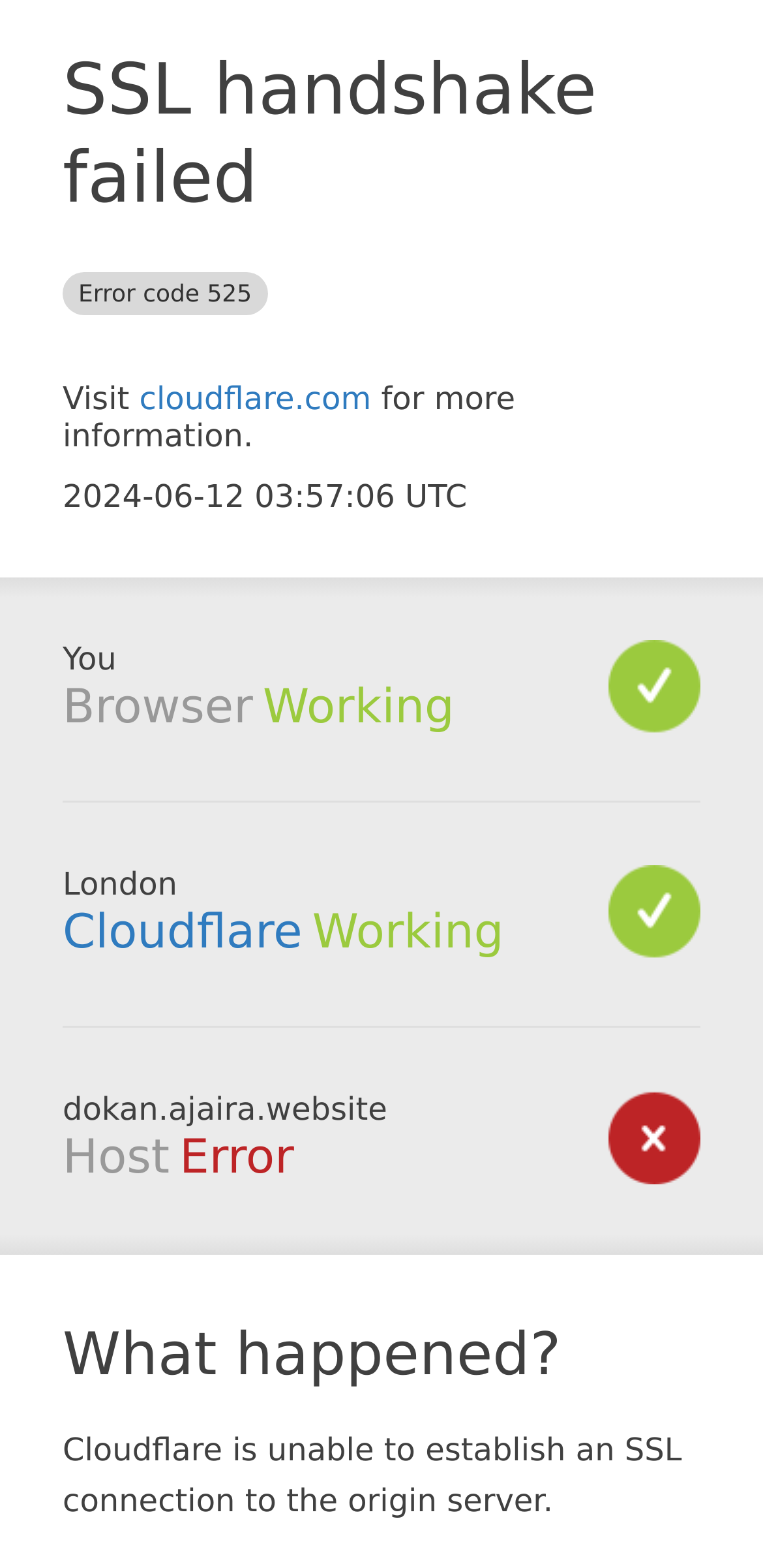What is the status of the browser?
Look at the webpage screenshot and answer the question with a detailed explanation.

The status of the browser is mentioned in the StaticText element 'Working' which is located below the heading 'Browser'.